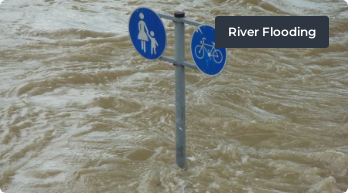Refer to the image and offer a detailed explanation in response to the question: How many signs are on the pole?

The caption states that the pole supports 'two blue circular signs: one indicating a pedestrian area and the other designated for cyclists', implying that there are two signs on the pole.